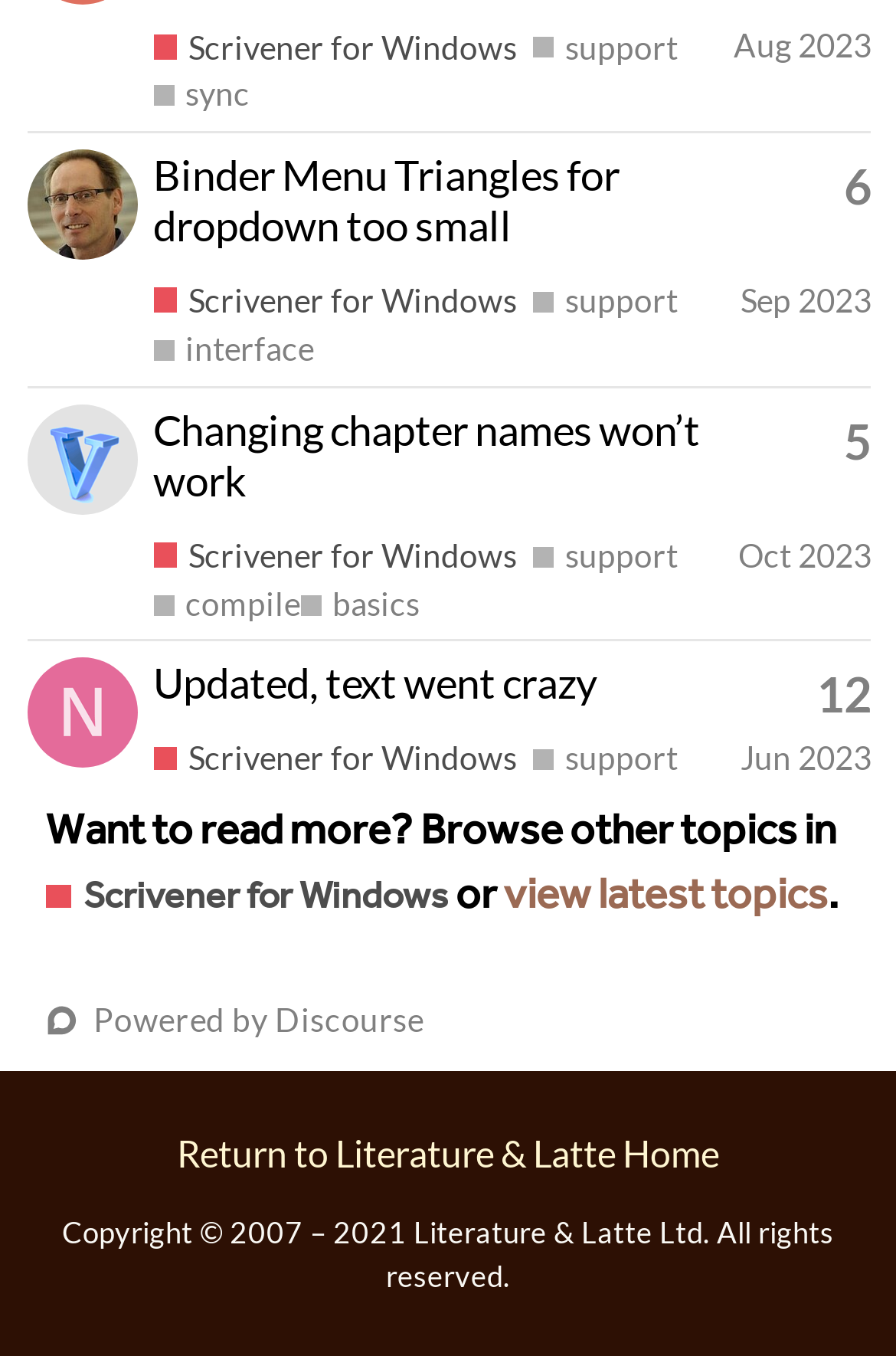Pinpoint the bounding box coordinates of the clickable element to carry out the following instruction: "Open the cookie settings."

None